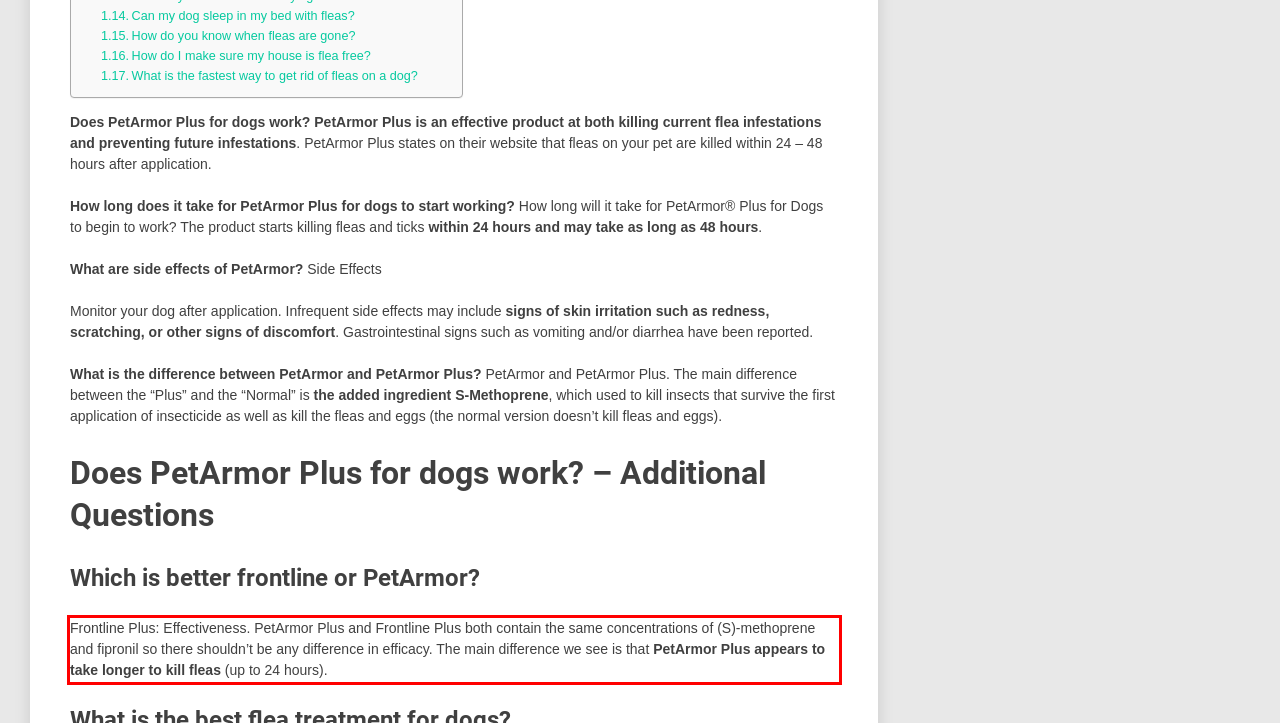Look at the screenshot of the webpage, locate the red rectangle bounding box, and generate the text content that it contains.

Frontline Plus: Effectiveness. PetArmor Plus and Frontline Plus both contain the same concentrations of (S)-methoprene and fipronil so there shouldn’t be any difference in efficacy. The main difference we see is that PetArmor Plus appears to take longer to kill fleas (up to 24 hours).